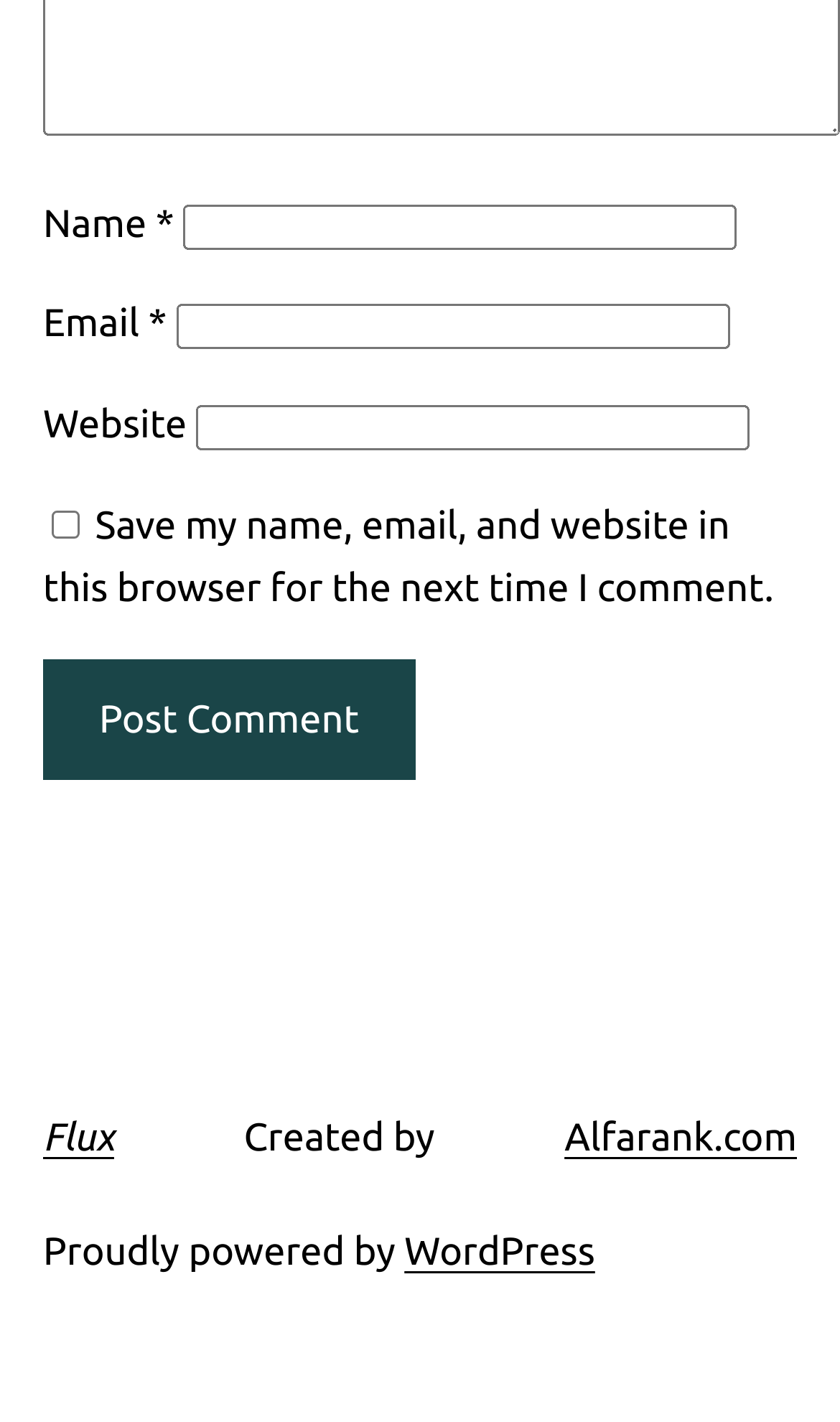Can you specify the bounding box coordinates of the area that needs to be clicked to fulfill the following instruction: "Visit Flux"?

[0.051, 0.785, 0.136, 0.816]